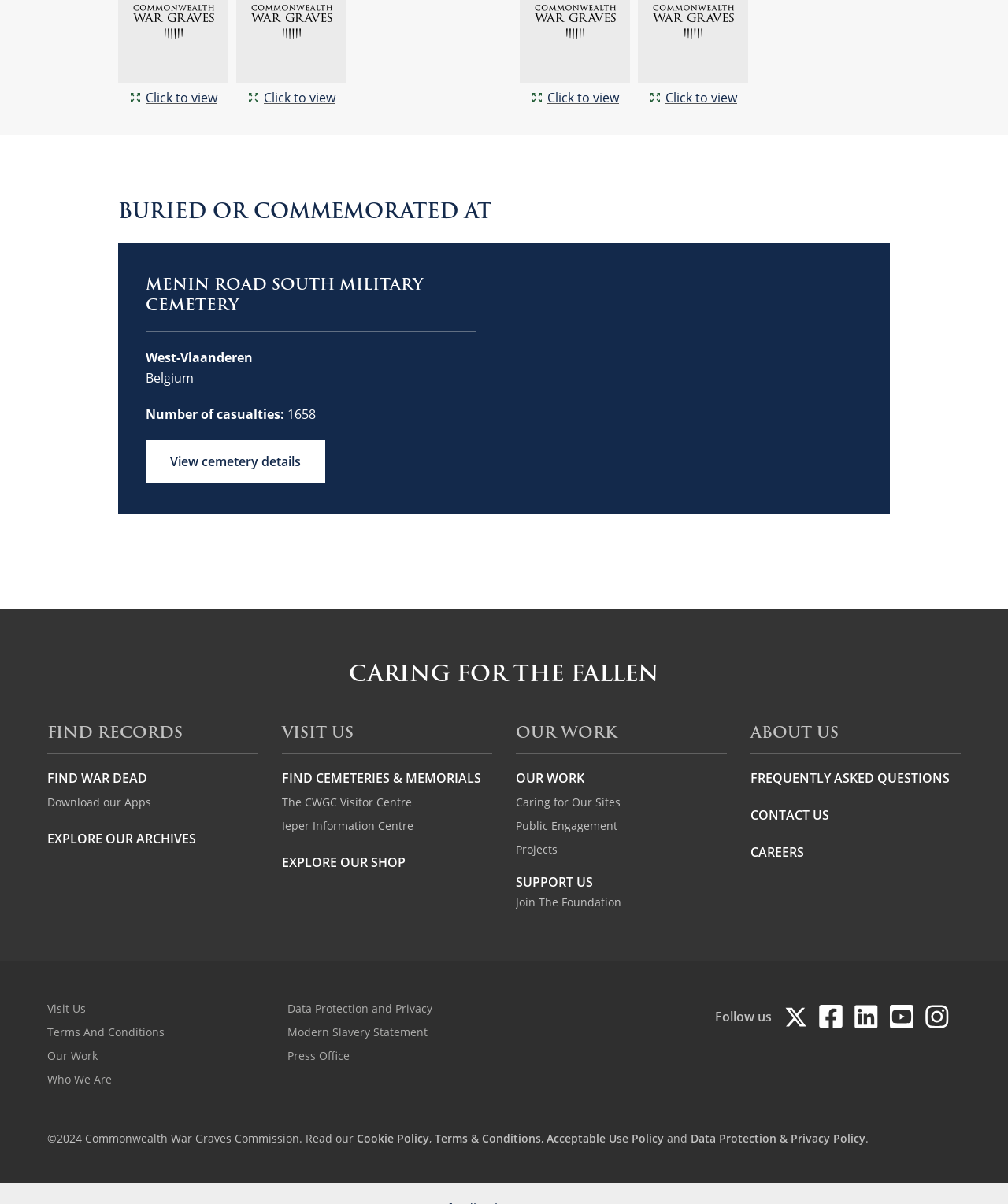What is the name of the cemetery?
Look at the image and construct a detailed response to the question.

I found the answer by looking at the link element with the text 'MENIN ROAD SOUTH MILITARY CEMETERY' which is located at [0.145, 0.228, 0.473, 0.275] and has an ID of 486.